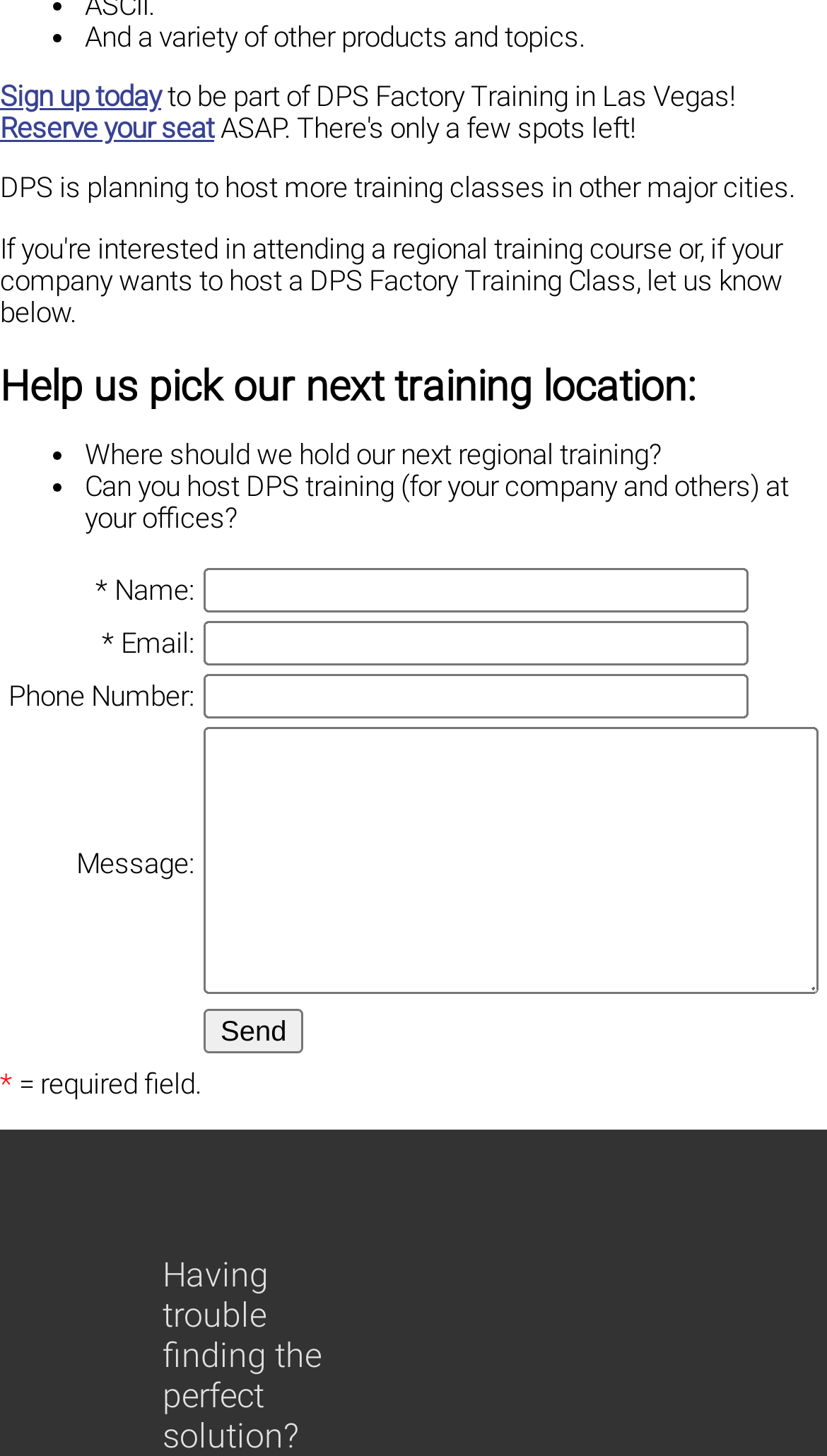What is being asked in the 'Help us pick our next training location' section?
Give a single word or phrase as your answer by examining the image.

Where to hold next regional training